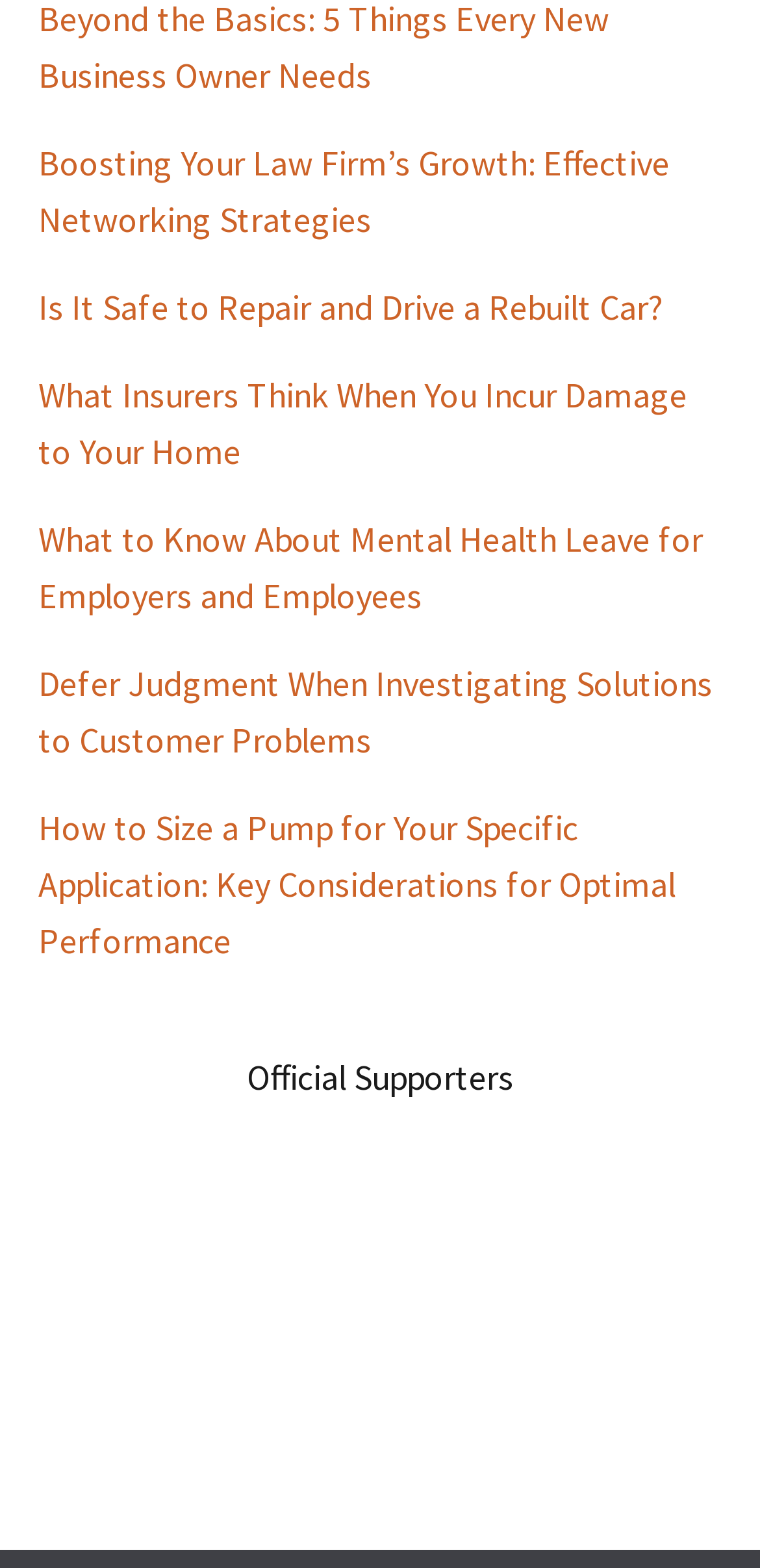Locate the bounding box coordinates of the area to click to fulfill this instruction: "Learn about sizing a pump for your specific application". The bounding box should be presented as four float numbers between 0 and 1, in the order [left, top, right, bottom].

[0.05, 0.513, 0.888, 0.614]